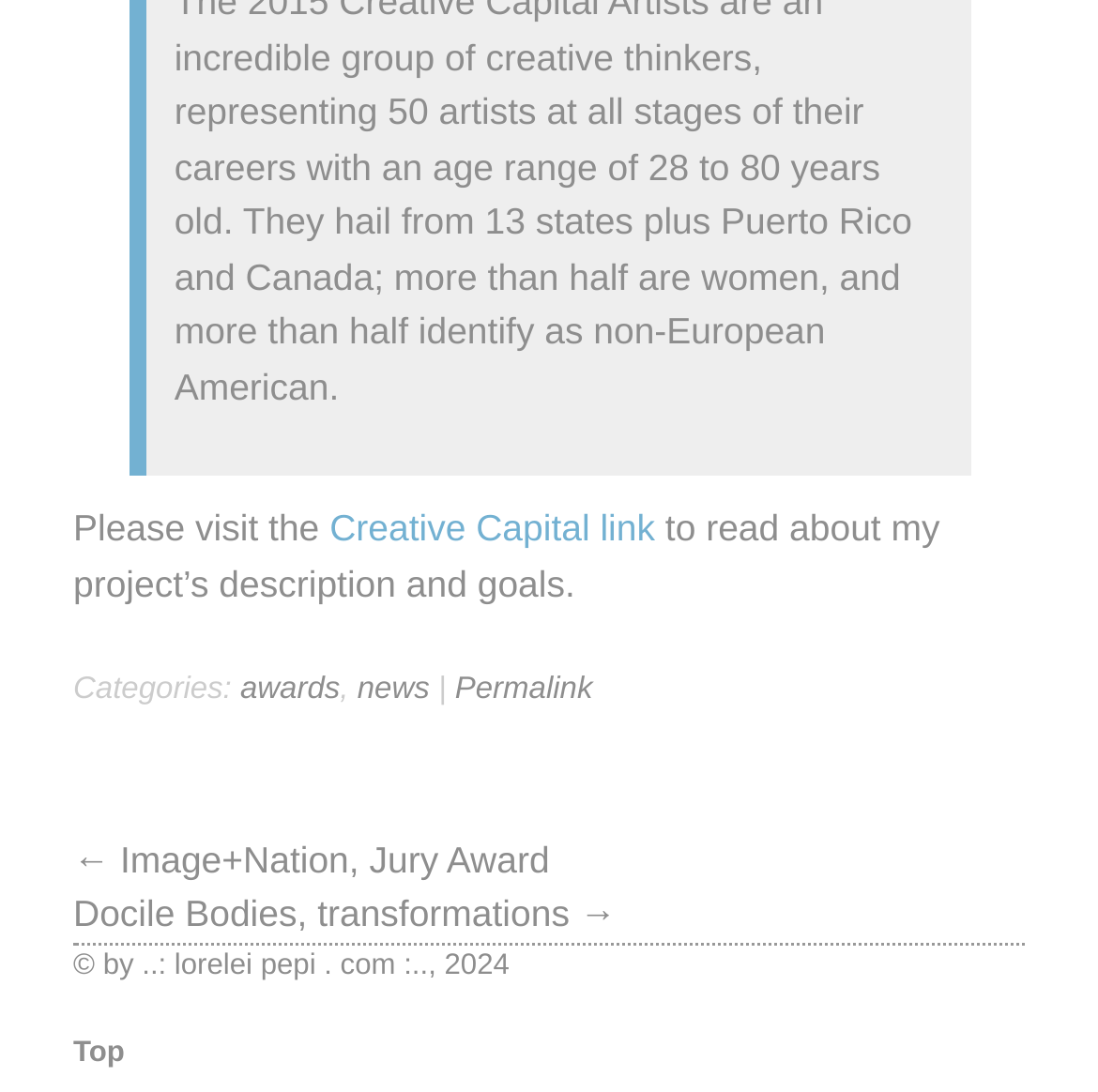Provide a short, one-word or phrase answer to the question below:
How many navigation arrows are on the webpage?

2